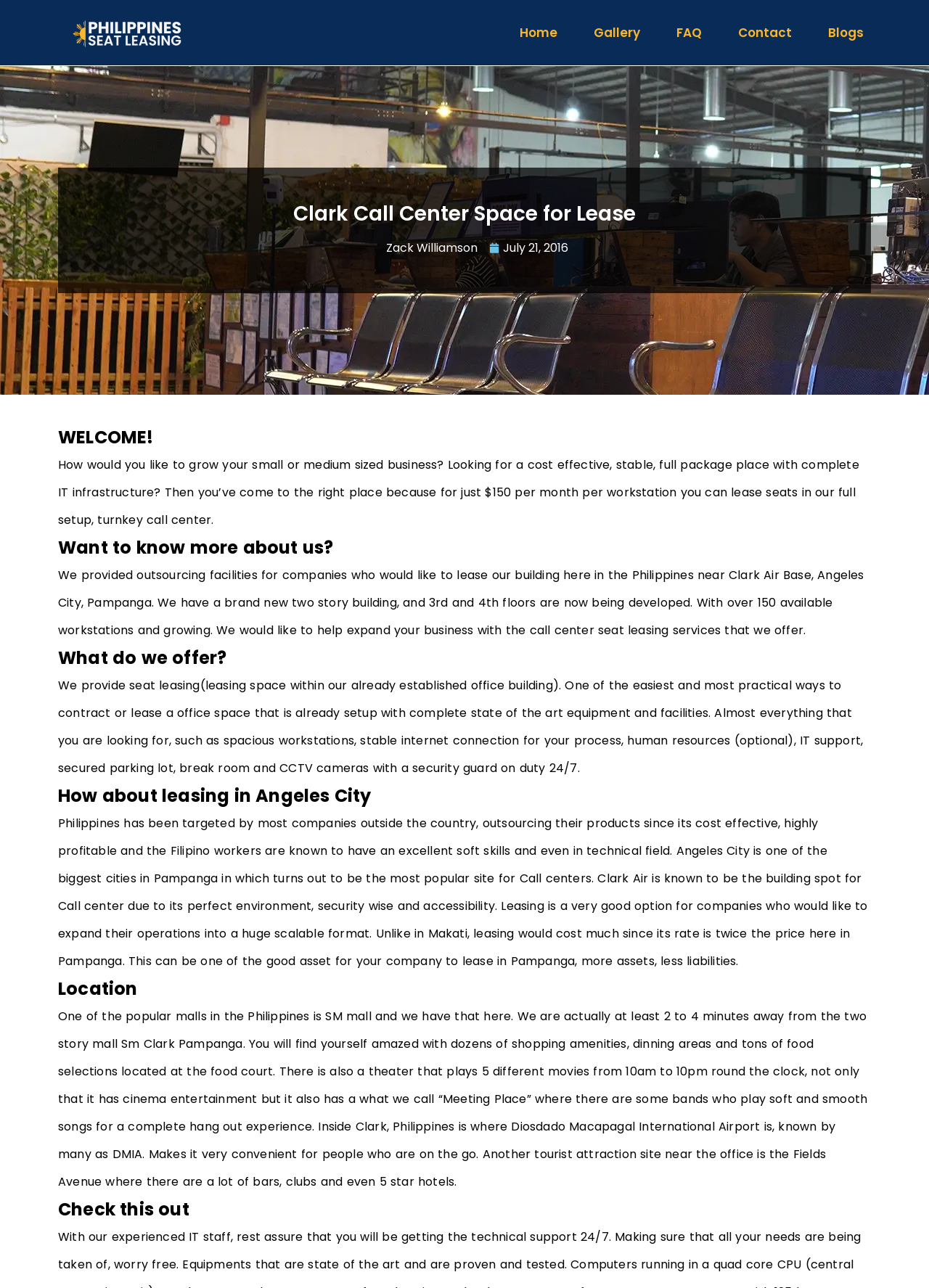Can you show the bounding box coordinates of the region to click on to complete the task described in the instruction: "View the Gallery"?

[0.639, 0.0, 0.689, 0.051]